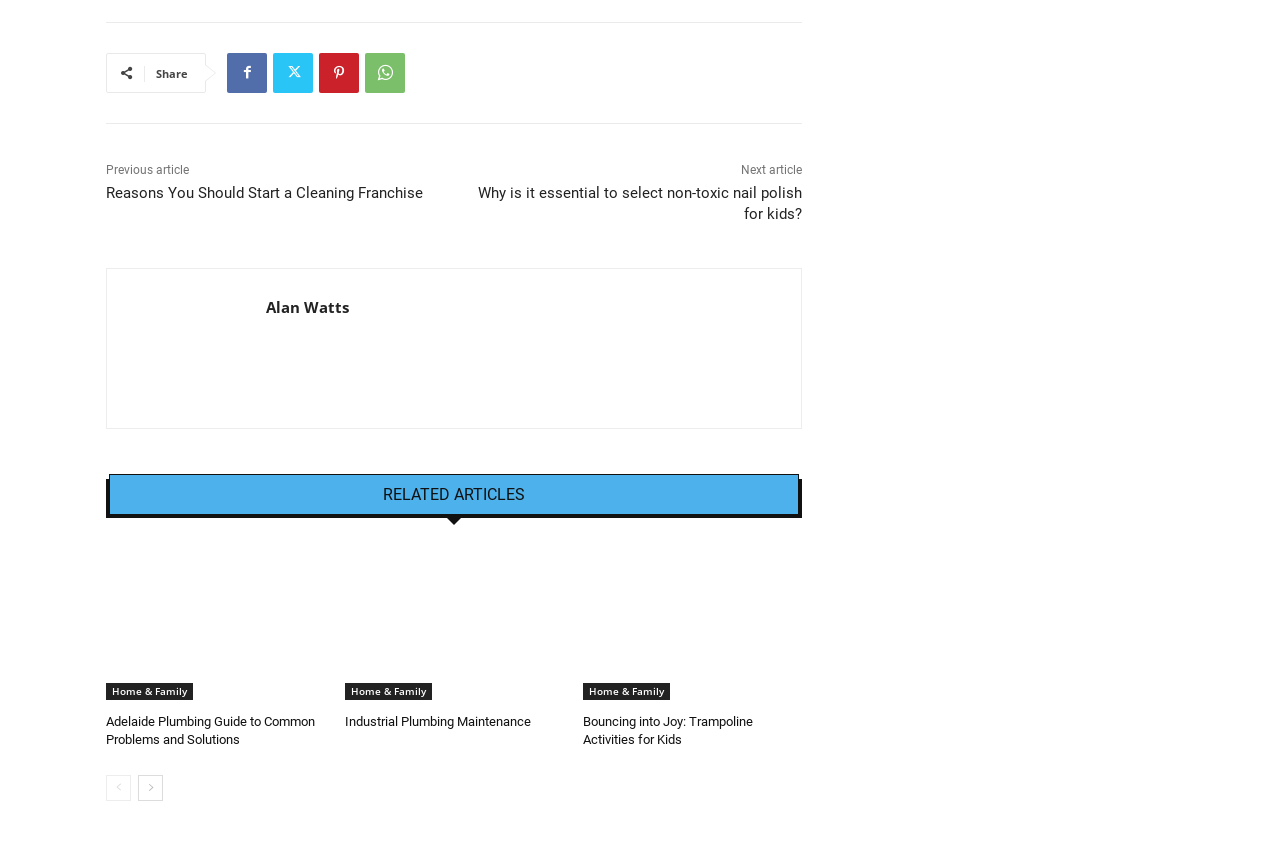Can you find the bounding box coordinates for the element to click on to achieve the instruction: "Search for something"?

None